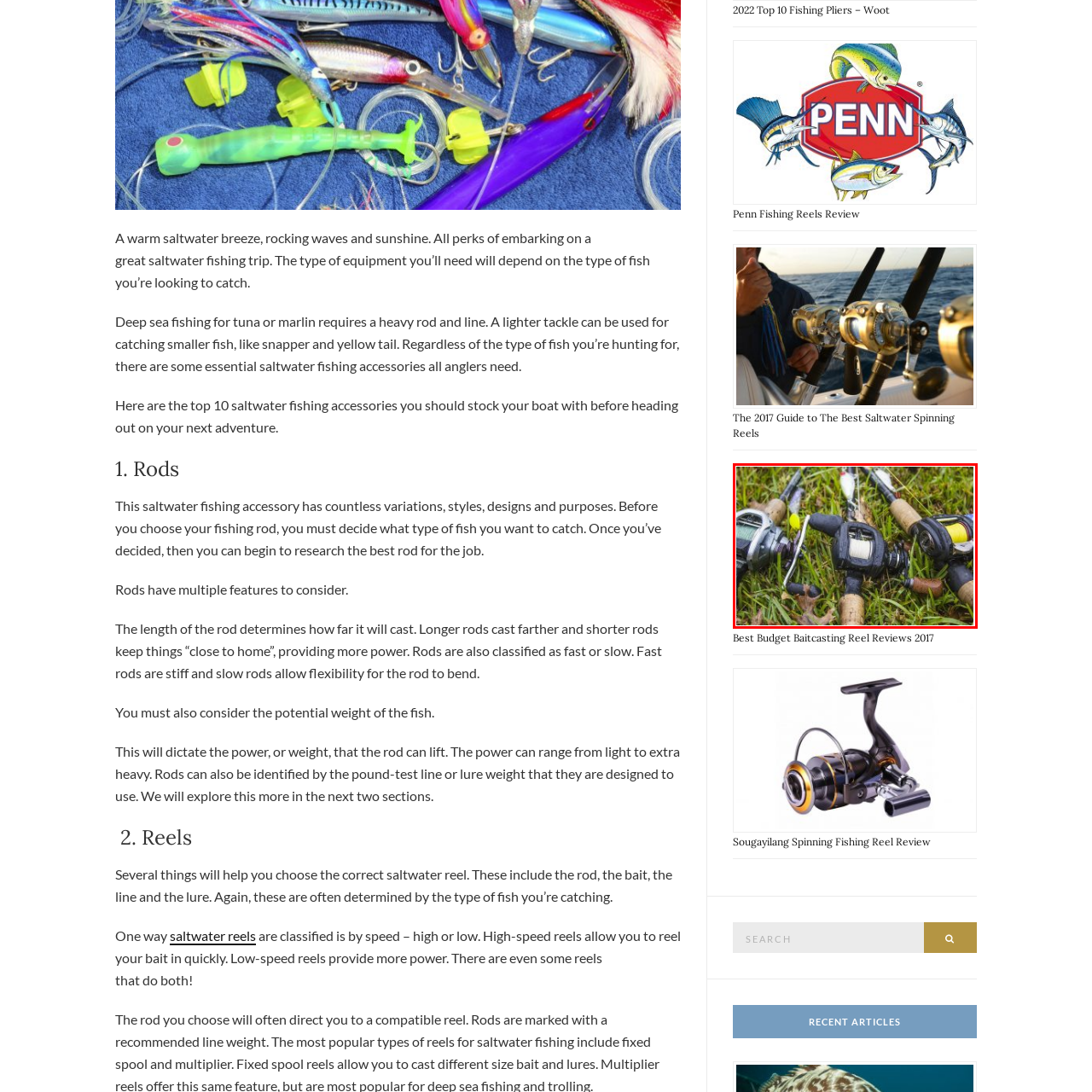Pay attention to the image inside the red rectangle, What is the purpose of each reel's specialized features? Answer briefly with a single word or phrase.

to enhance performance